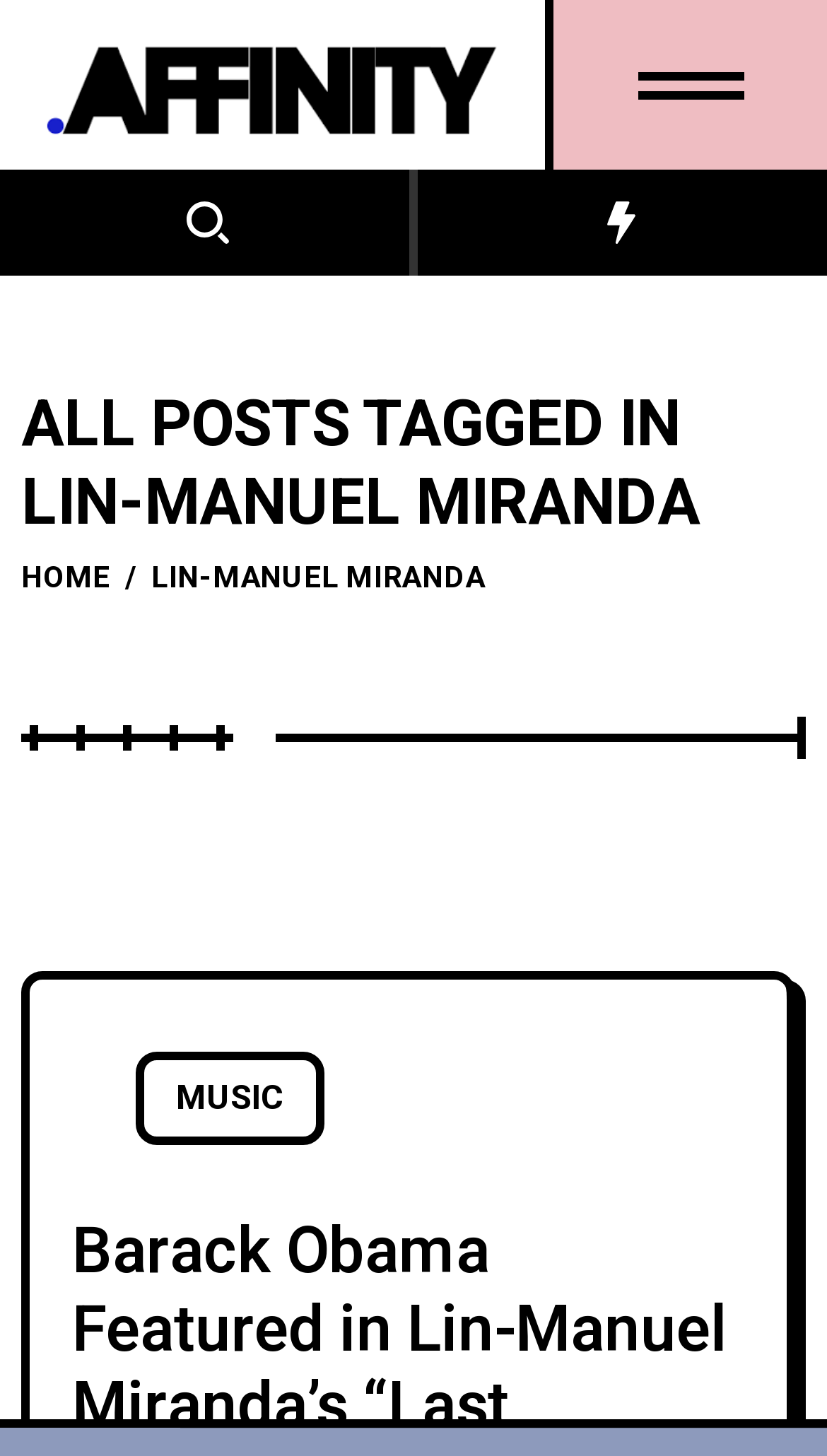Examine the screenshot and answer the question in as much detail as possible: What is the category of posts on this webpage?

The category of posts on this webpage is Lin-Manuel Miranda, as indicated by the heading 'ALL POSTS TAGGED IN LIN-MANUEL MIRANDA' located at the top of the webpage, which has a bounding box coordinate of [0.026, 0.267, 0.974, 0.373].